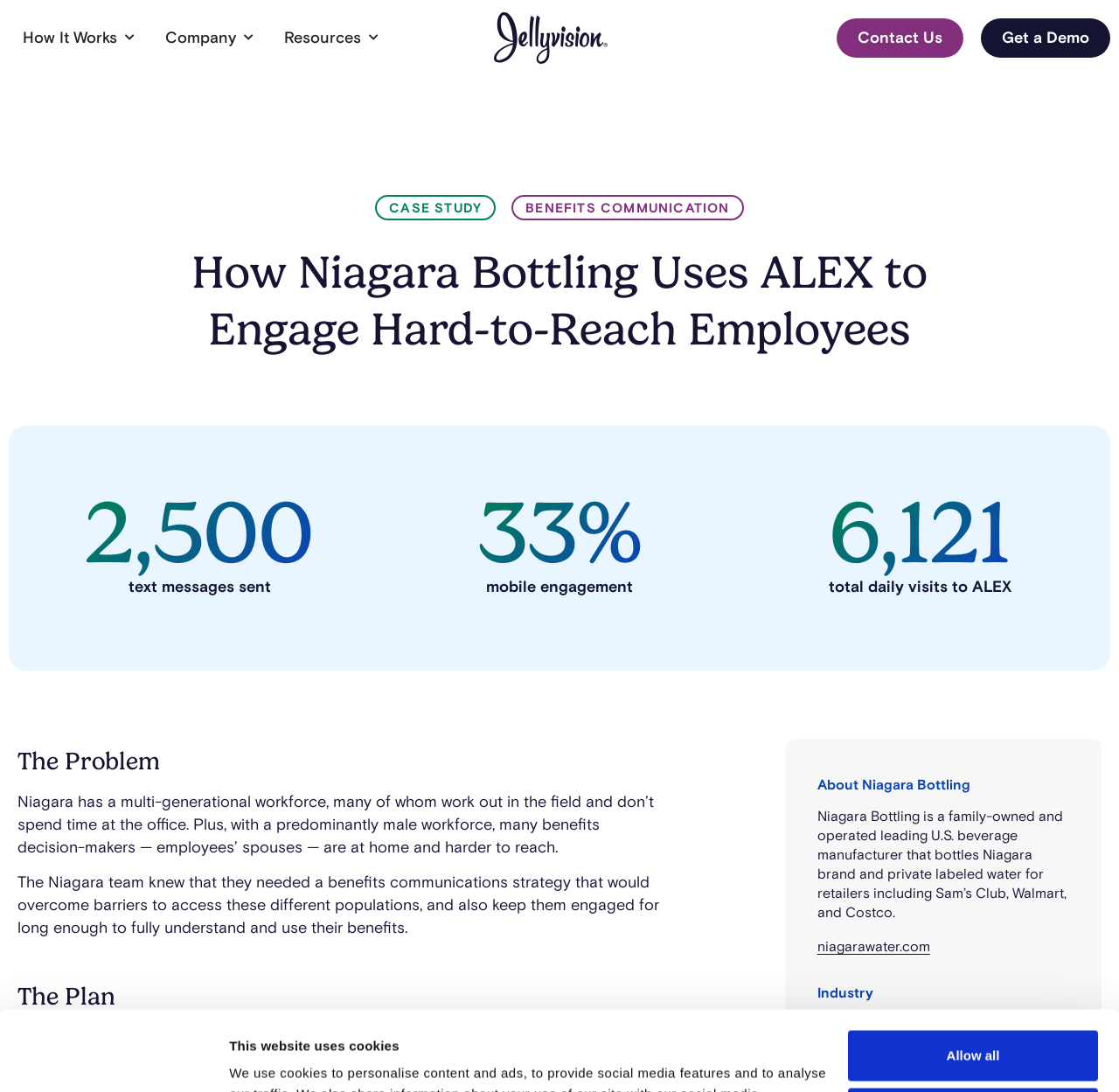Could you locate the bounding box coordinates for the section that should be clicked to accomplish this task: "Open the 'Company' menu".

[0.215, 0.024, 0.229, 0.046]